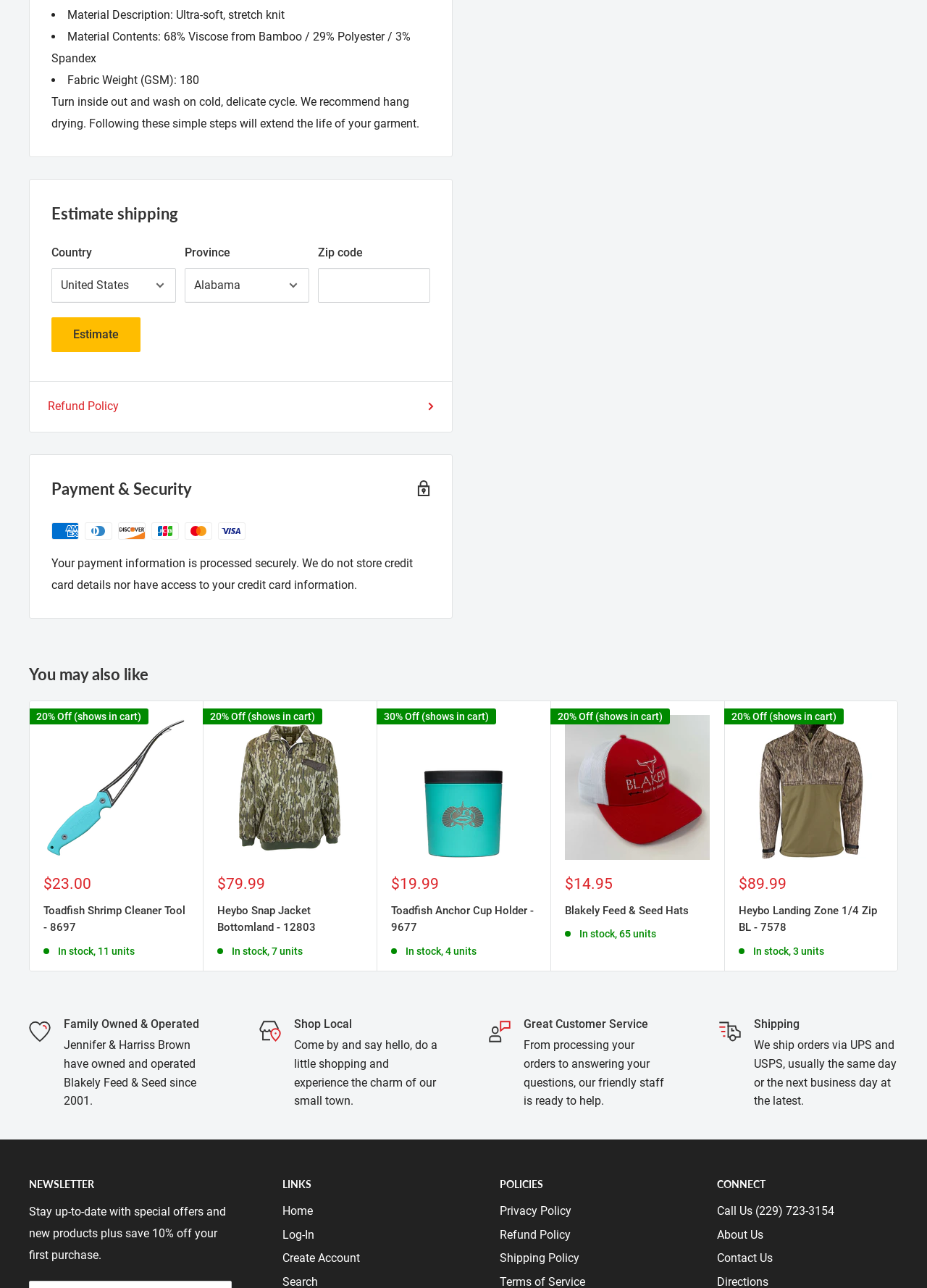What payment methods are accepted?
Please craft a detailed and exhaustive response to the question.

I found the payment method icons at the bottom of the webpage, which include American Express, Diners Club, Discover, JCB, Mastercard, and Visa.